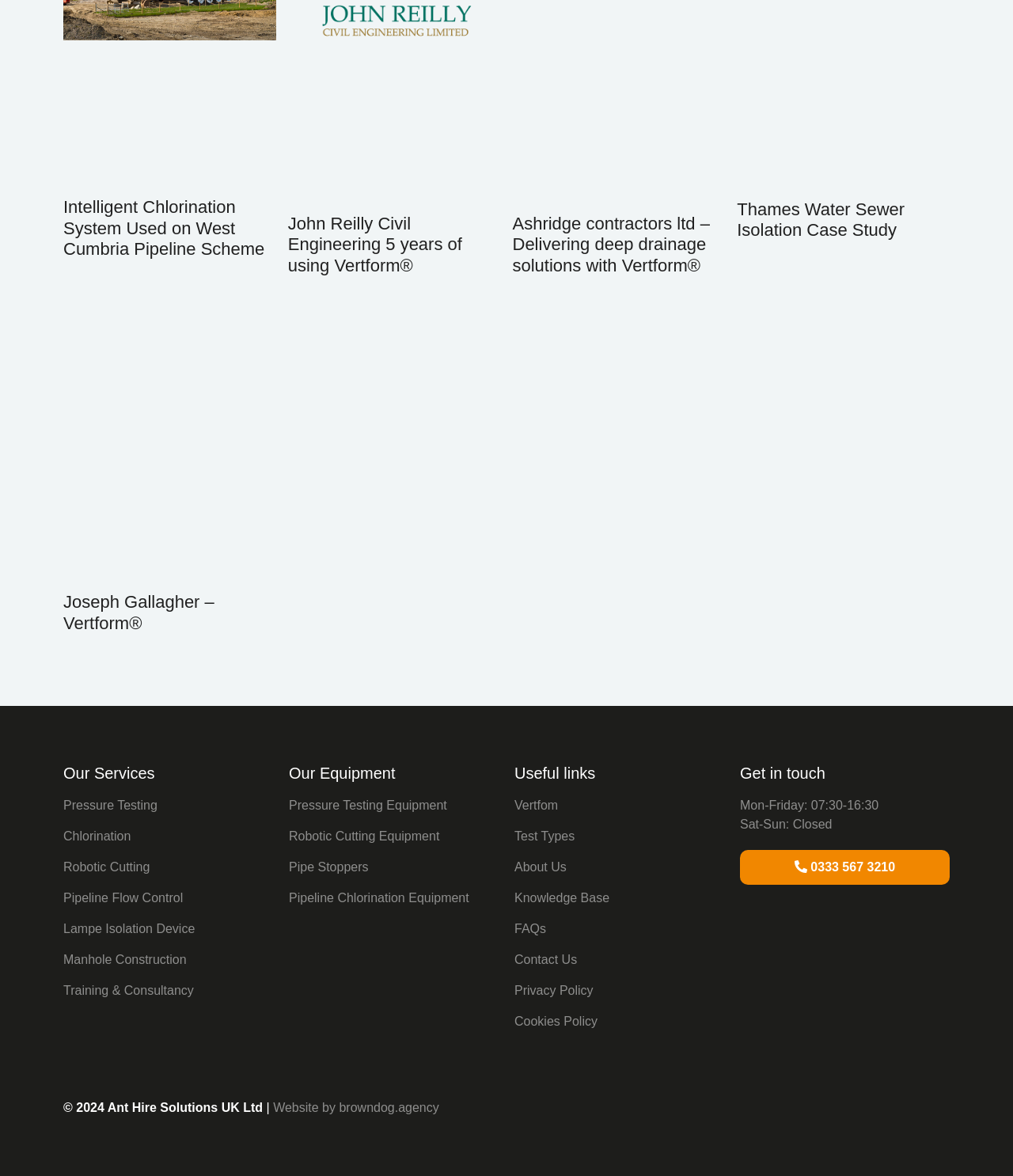Given the element description Training & Consultancy, identify the bounding box coordinates for the UI element on the webpage screenshot. The format should be (top-left x, top-left y, bottom-right x, bottom-right y), with values between 0 and 1.

[0.062, 0.834, 0.27, 0.851]